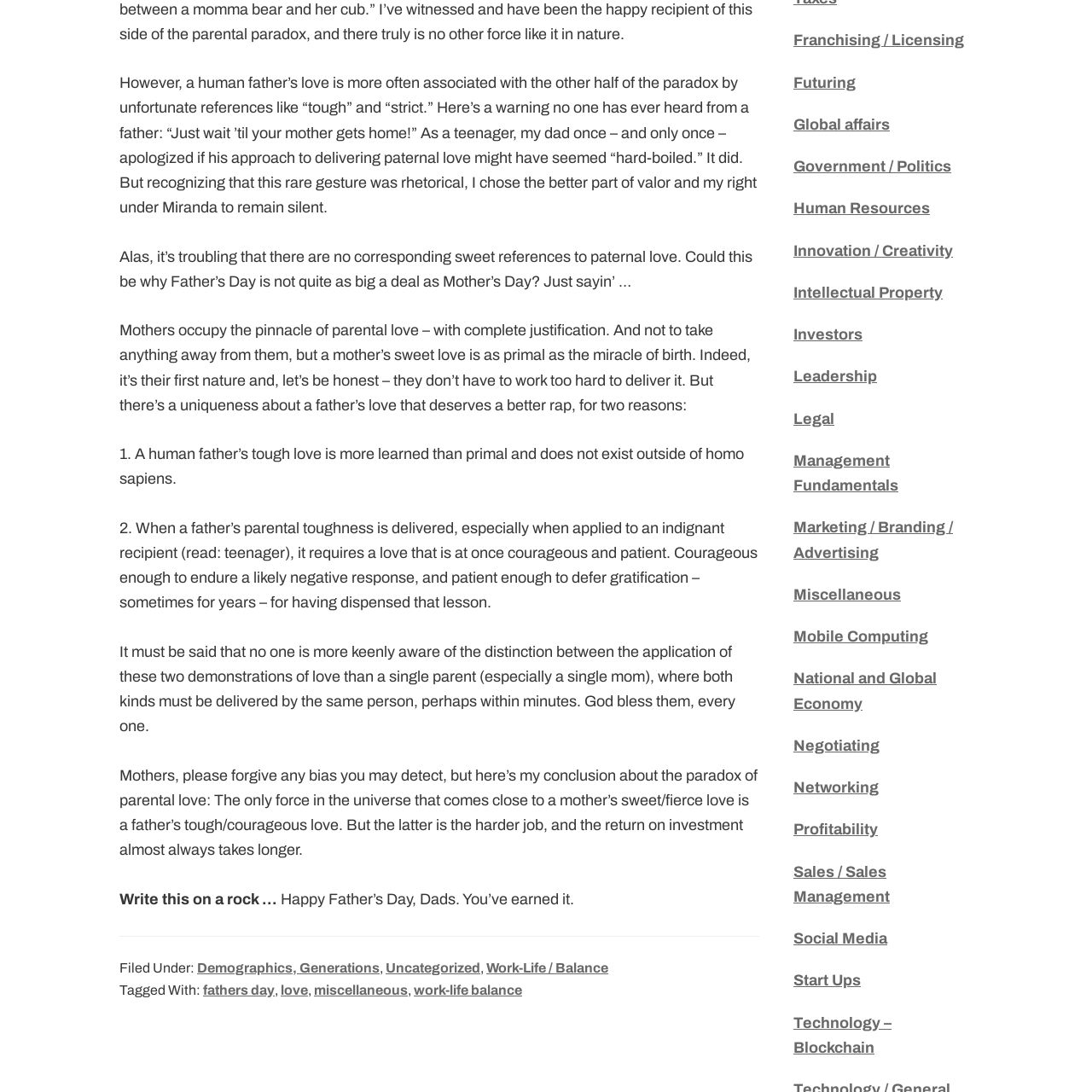Provide the bounding box coordinates of the area you need to click to execute the following instruction: "Click on 'Franchising / Licensing'".

[0.727, 0.029, 0.883, 0.045]